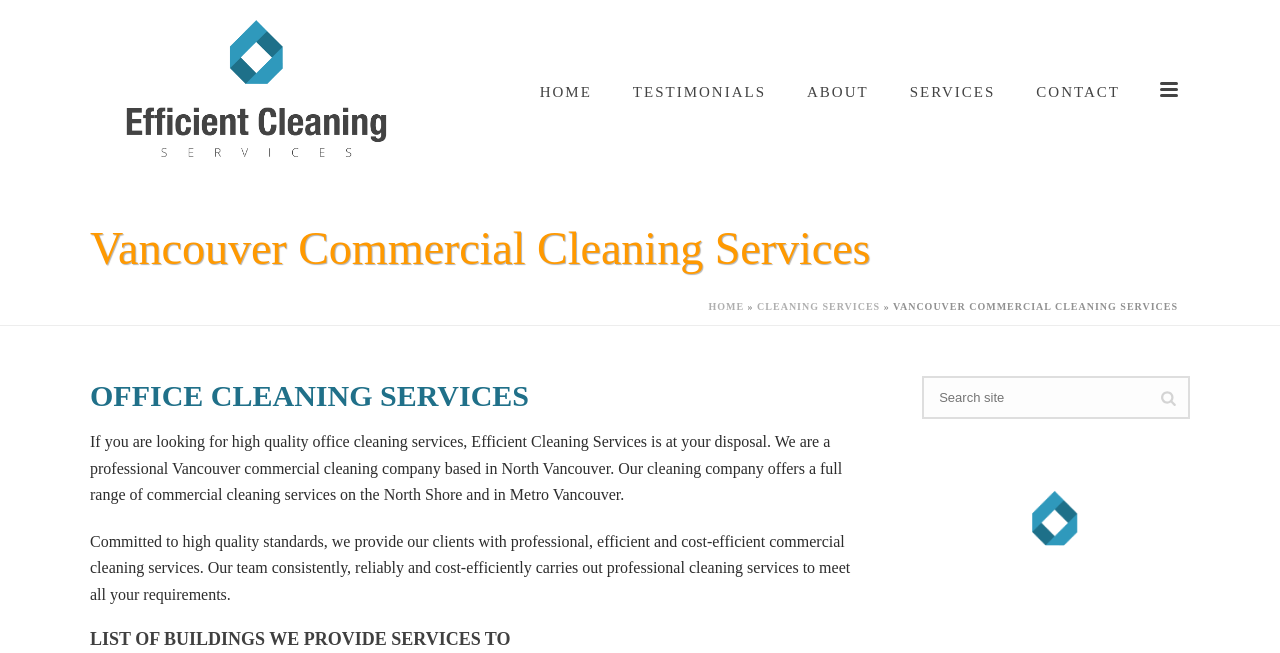What is the purpose of the textbox?
Please answer using one word or phrase, based on the screenshot.

Search site